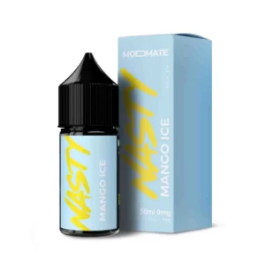Detail everything you observe in the image.

The image showcases a bottle of NASTY JUICE Mango Ice, a 50ml nicotine salt e-liquid that promises a refreshing vaping experience. The bottle features a sleek design with a distinctive blue label accented with the bold text "NASTY" and "MANGO ICE," emphasizing its fruity flavor profile. Nestled beside the bottle is its matching packaging, also in blue, which complements the branding and provides essential product information. This e-liquid is designed specifically for pod systems and low-wattage devices, making it an ideal choice for vapers seeking a smooth and satisfying inhale, enriched by the exotic taste of ripe mangoes with a cooling finish. This product is part of a broader selection of e-liquids available for purchase, designed for those who enjoy flavorful and aromatic vaping experiences.